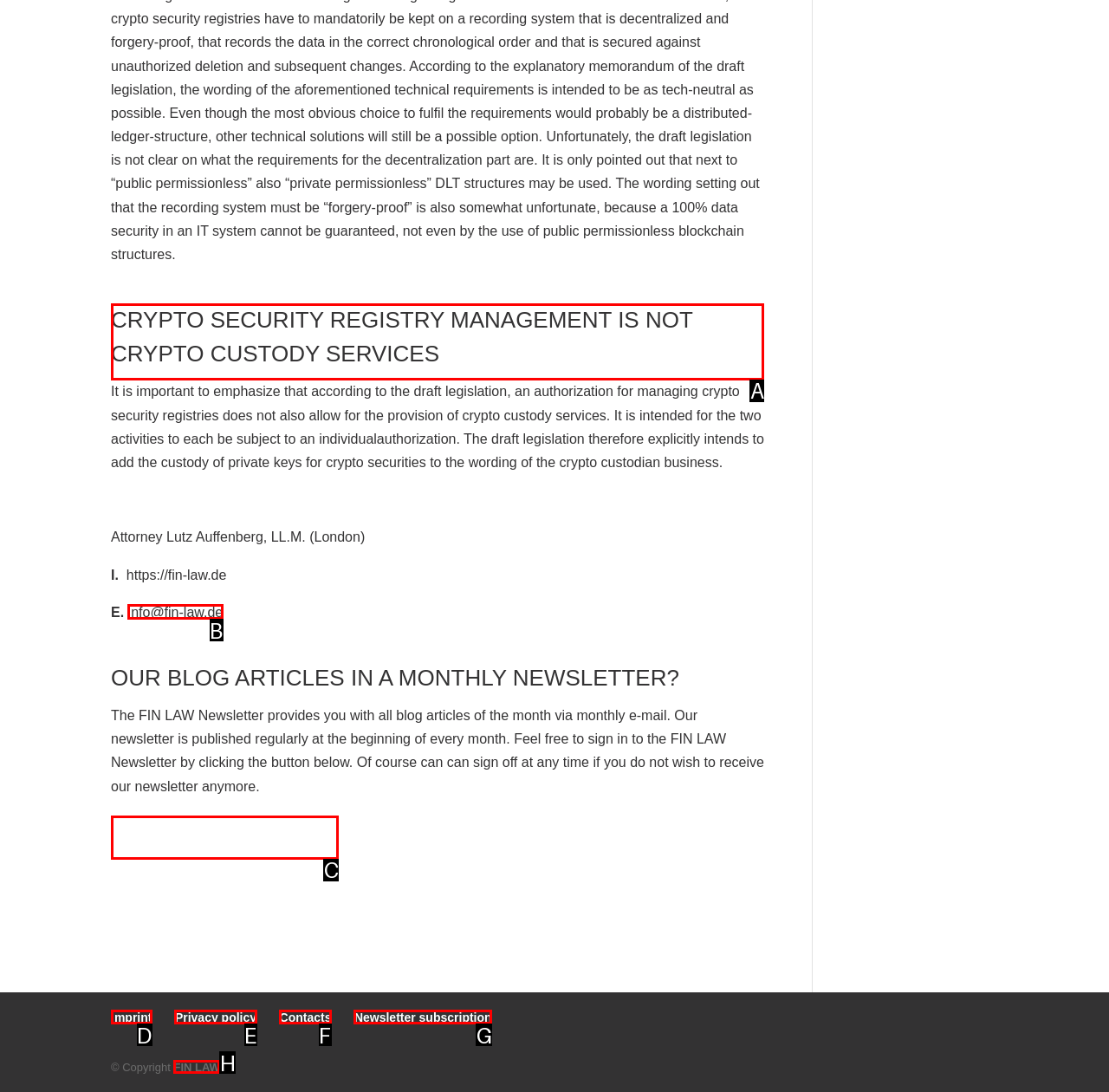Tell me which letter I should select to achieve the following goal: Read about crypto security registry management
Answer with the corresponding letter from the provided options directly.

A